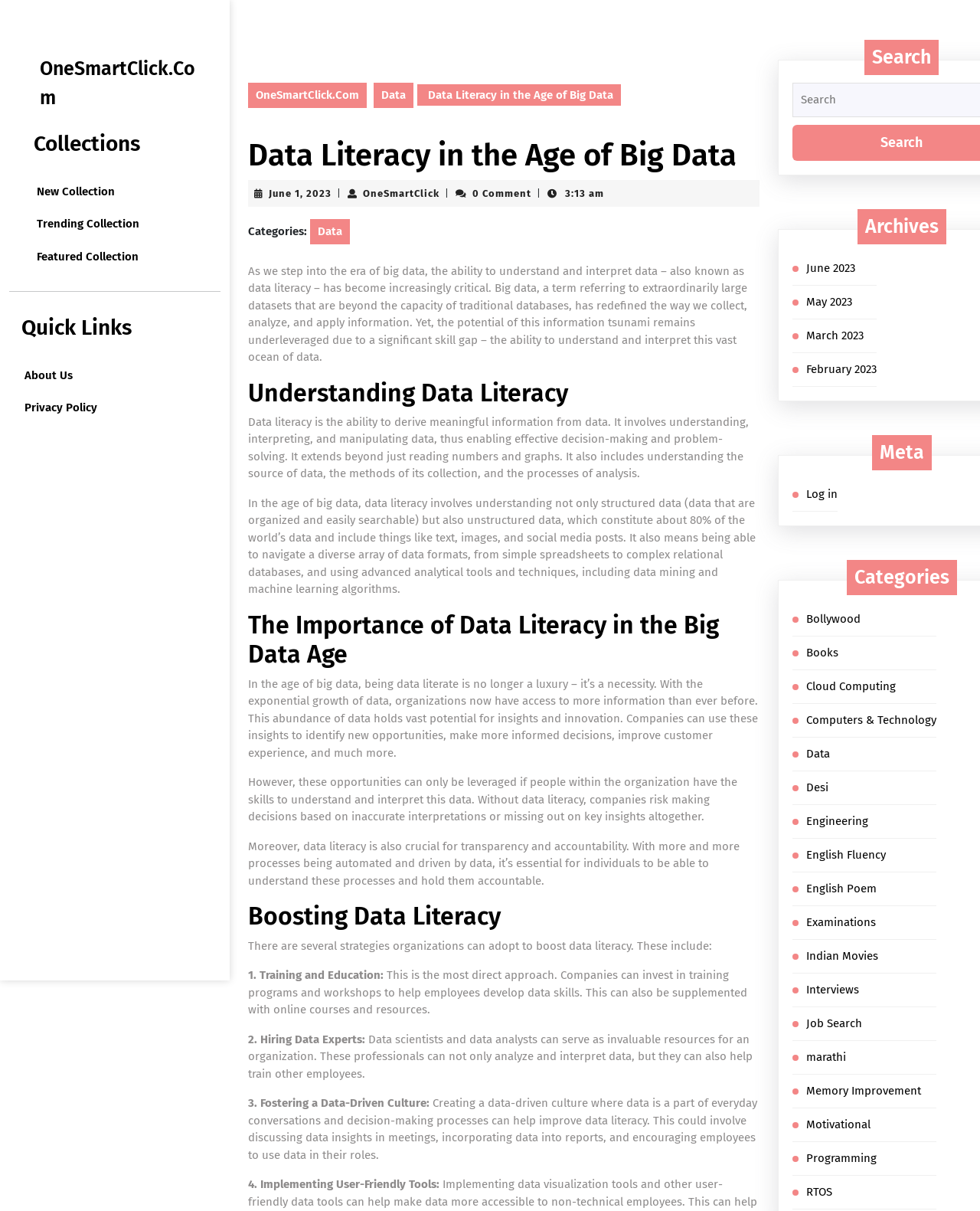Identify the bounding box coordinates for the element you need to click to achieve the following task: "Read the 'Understanding Data Literacy' section". The coordinates must be four float values ranging from 0 to 1, formatted as [left, top, right, bottom].

[0.253, 0.312, 0.775, 0.336]